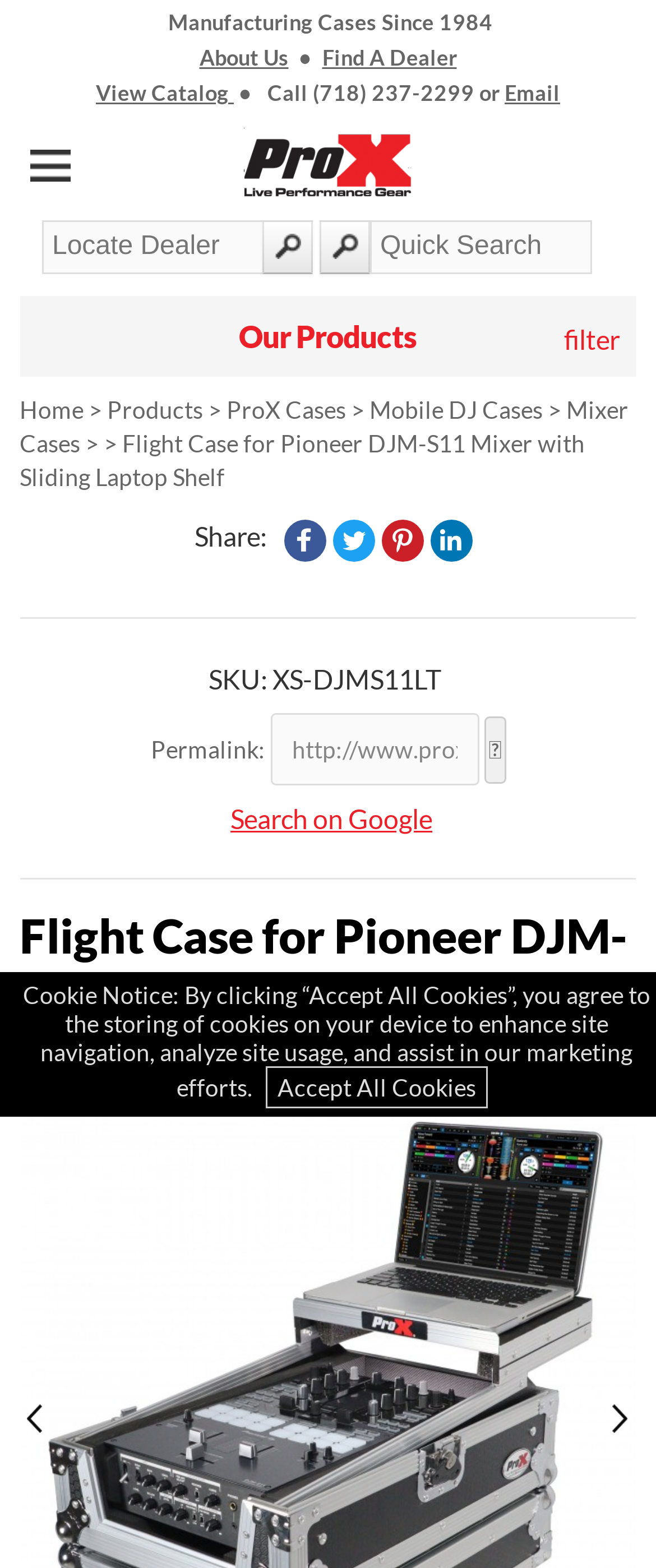Locate the bounding box coordinates of the area that needs to be clicked to fulfill the following instruction: "Share on Facebook". The coordinates should be in the format of four float numbers between 0 and 1, namely [left, top, right, bottom].

[0.427, 0.331, 0.491, 0.358]